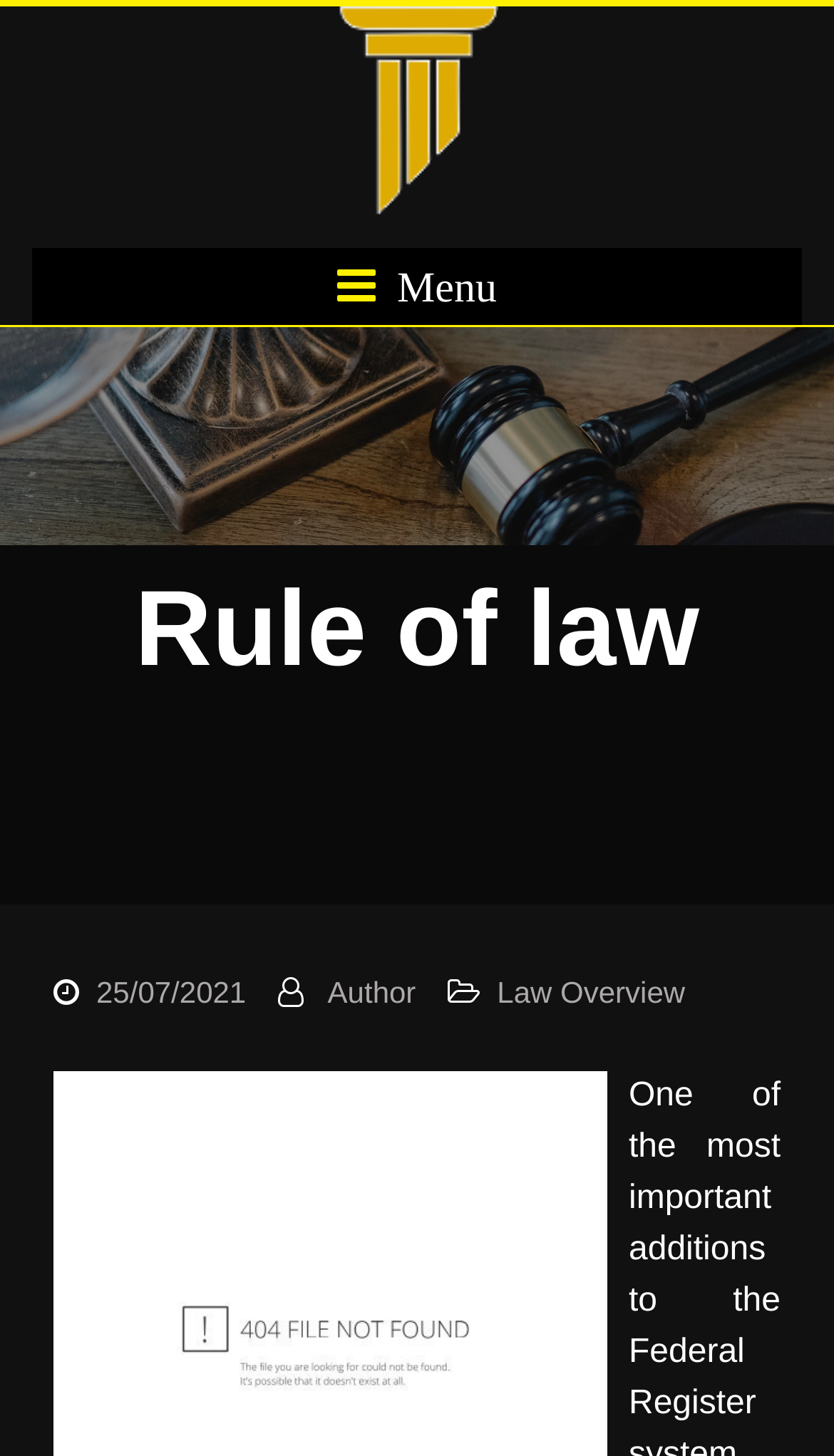Can you extract the primary headline text from the webpage?

Rule of law